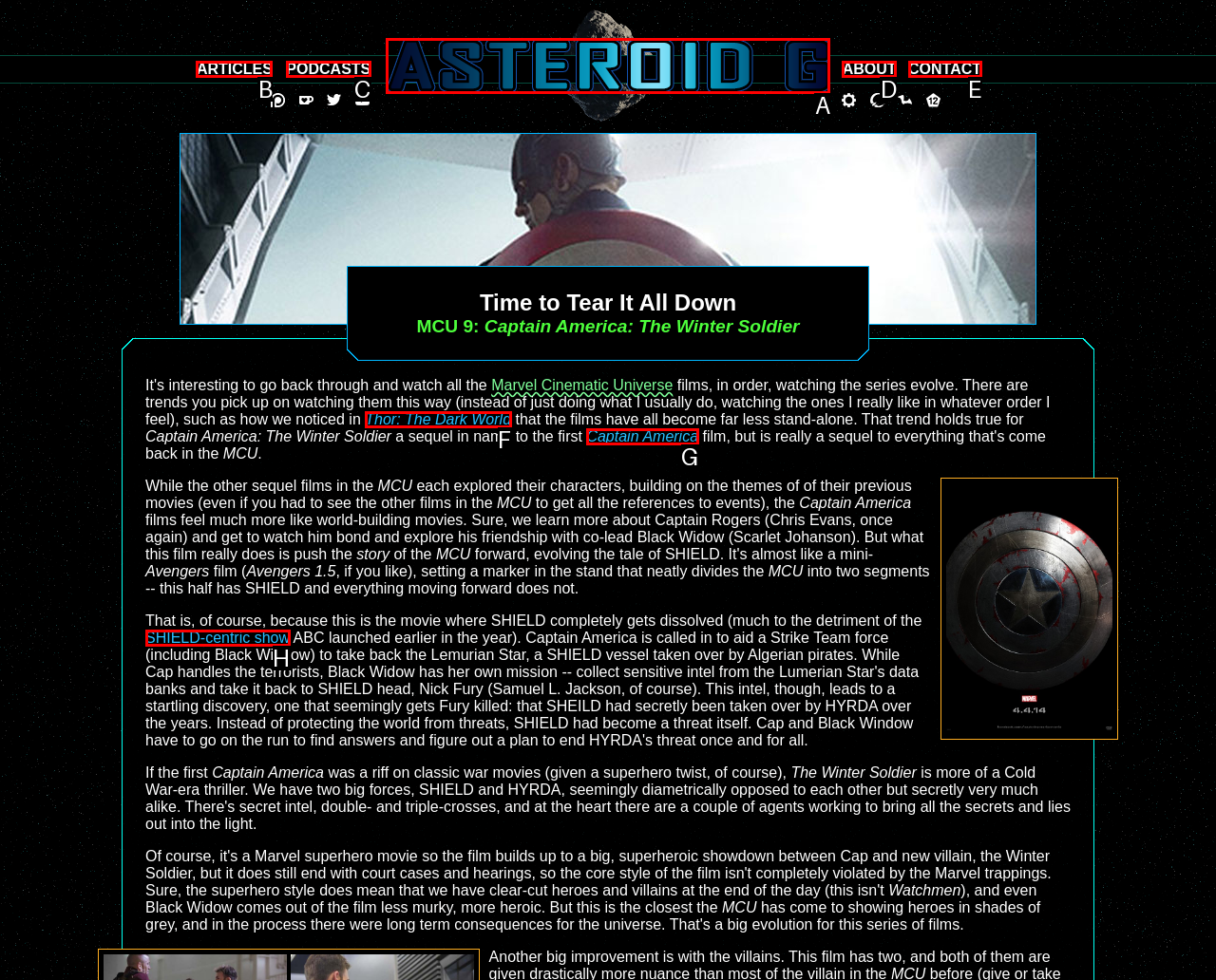Which option is described as follows: aria-label="Scroll to top"
Answer with the letter of the matching option directly.

None